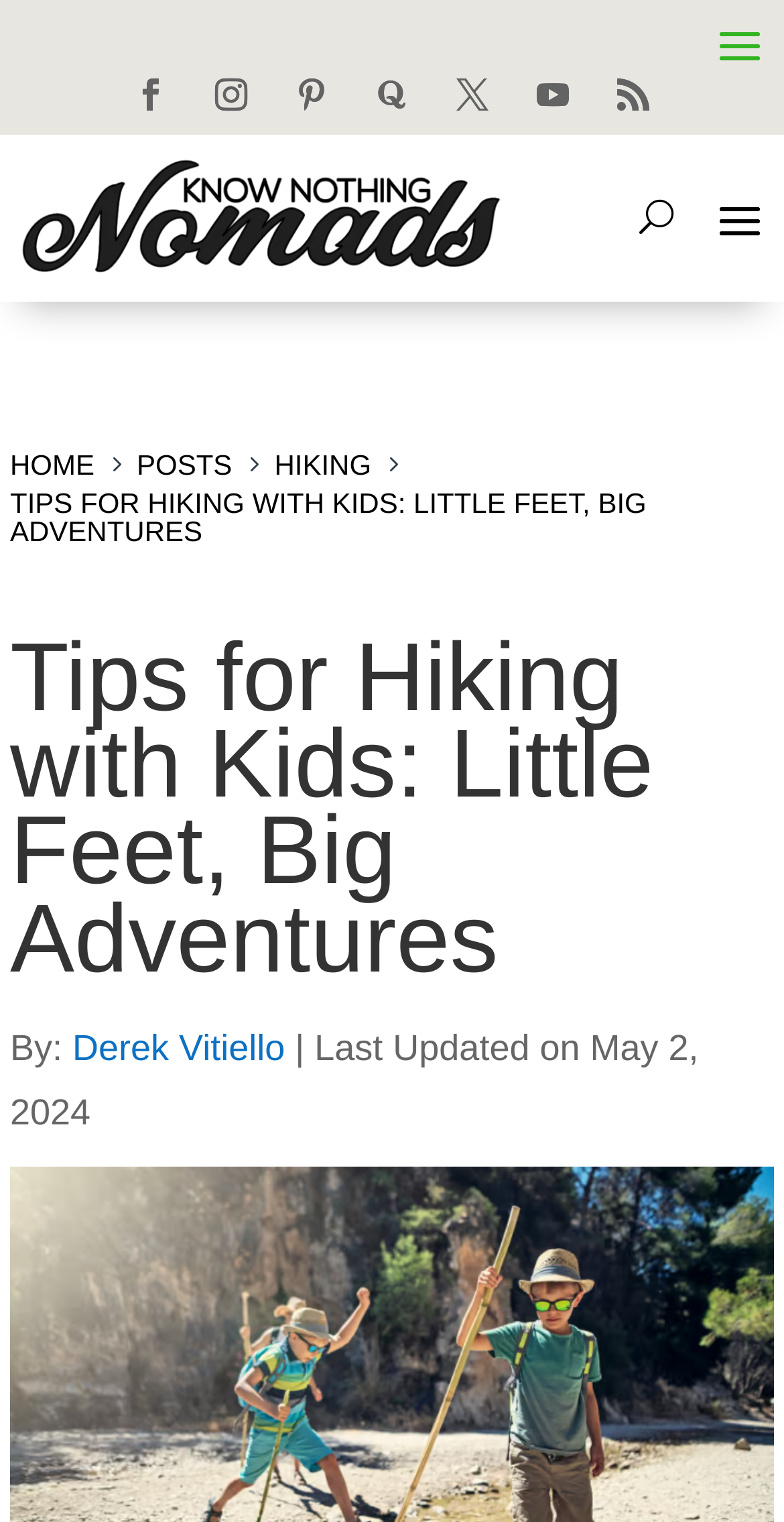How many social media links are there? Based on the screenshot, please respond with a single word or phrase.

7